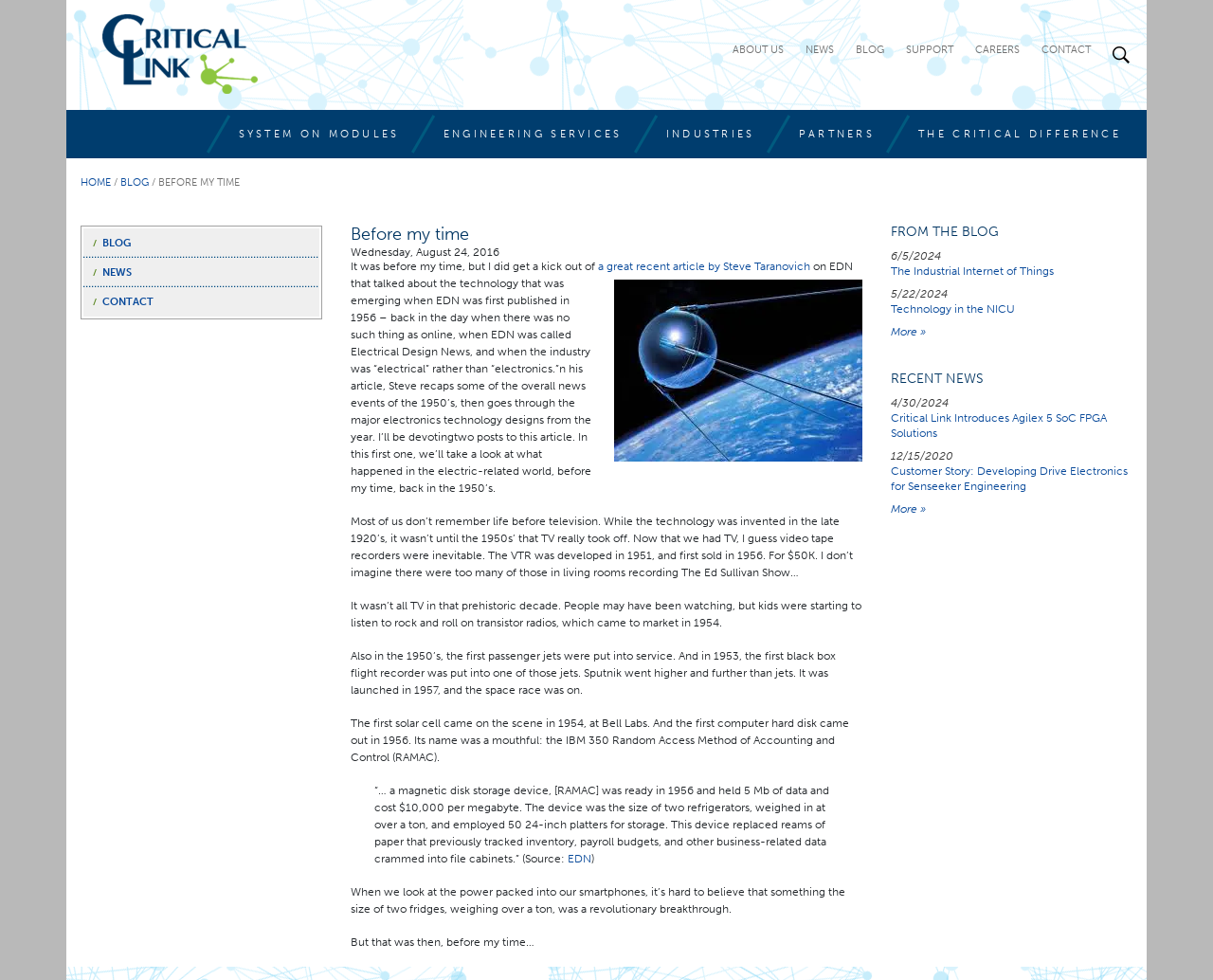Given the element description 5/22/2024Technology in the NICU, predict the bounding box coordinates for the UI element in the webpage screenshot. The format should be (top-left x, top-left y, bottom-right x, bottom-right y), and the values should be between 0 and 1.

[0.734, 0.292, 0.934, 0.322]